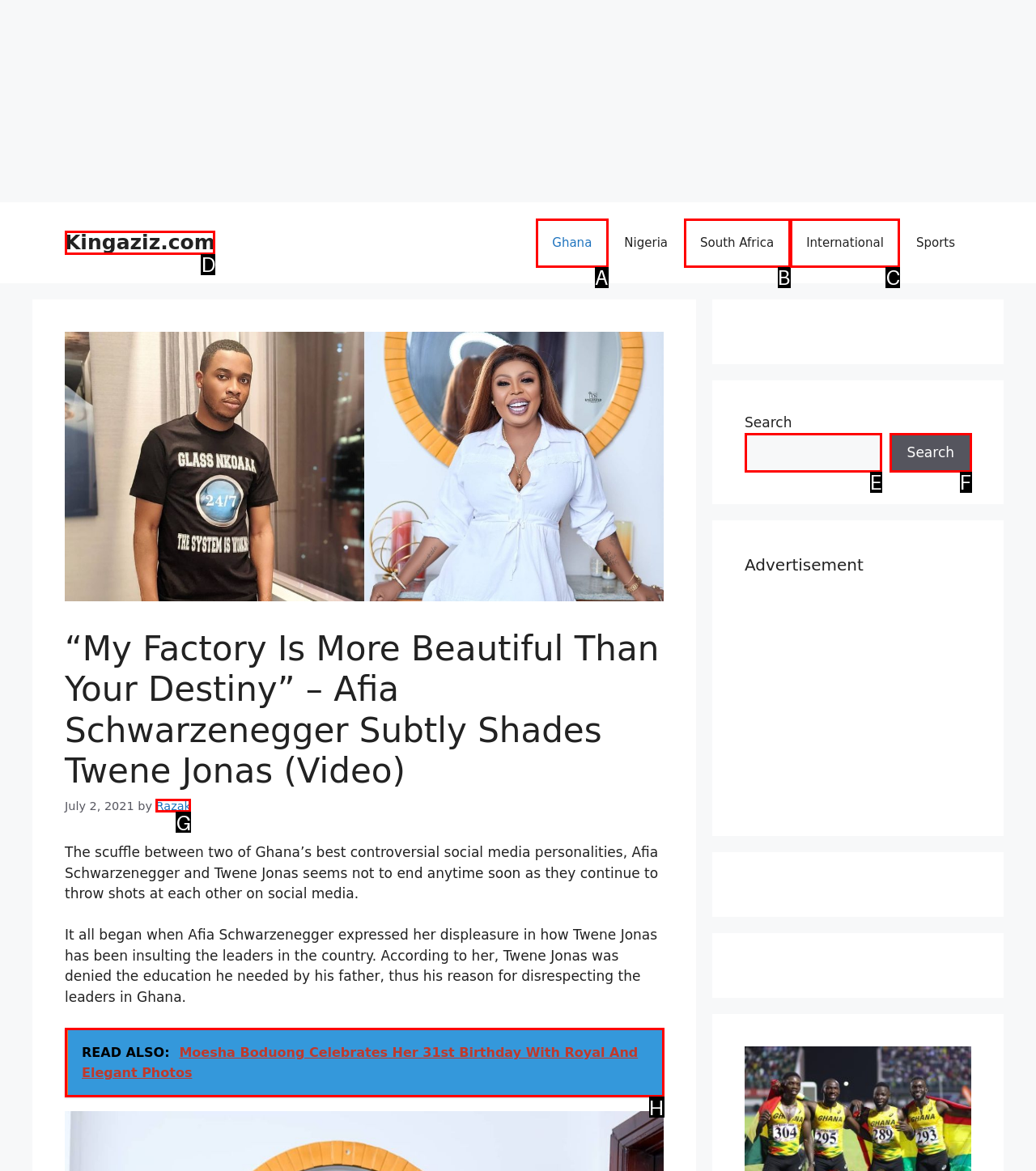Choose the letter of the UI element necessary for this task: Search for something
Answer with the correct letter.

E